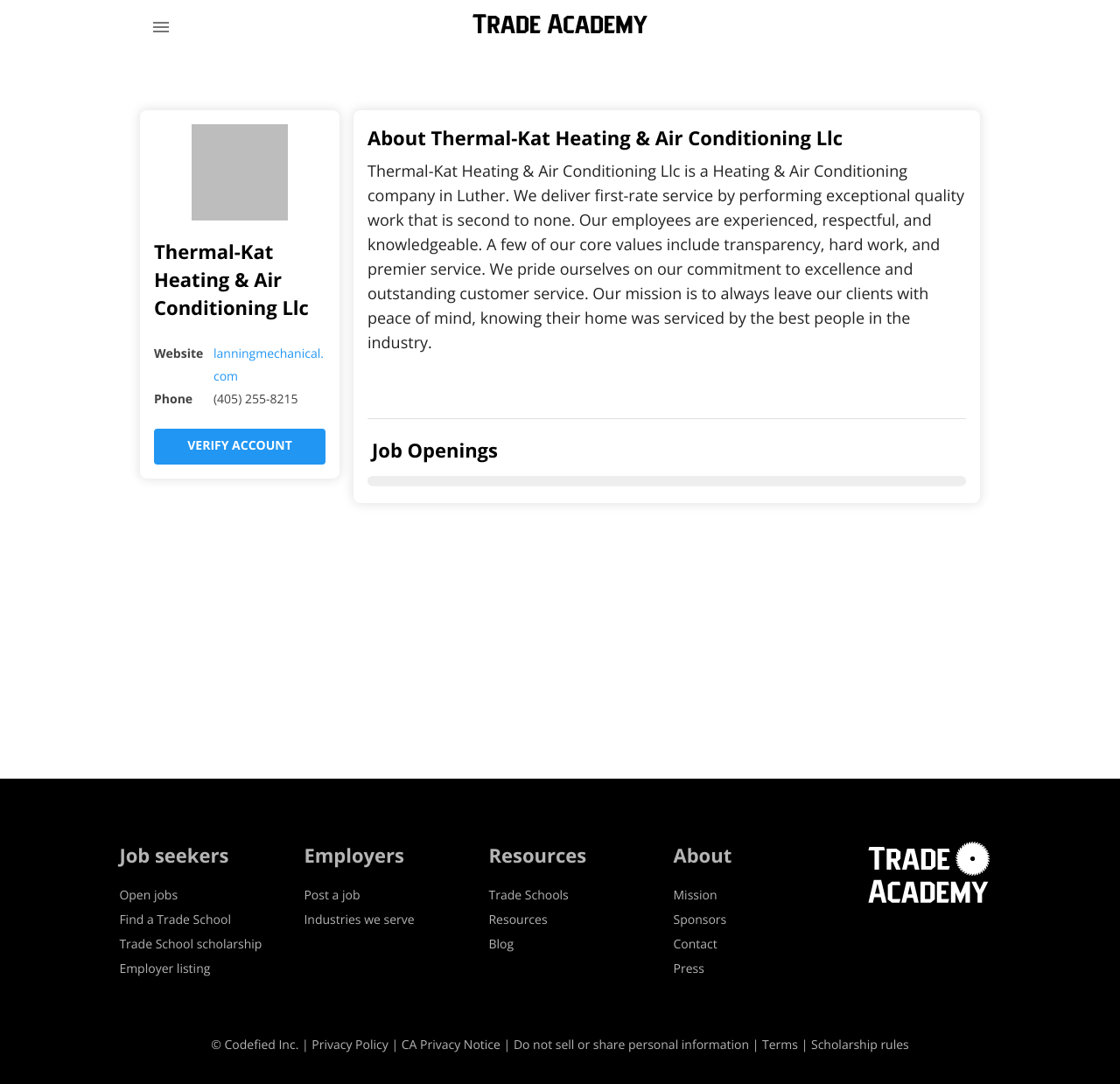Identify the bounding box coordinates of the region that should be clicked to execute the following instruction: "Visit the company website".

[0.191, 0.319, 0.289, 0.355]